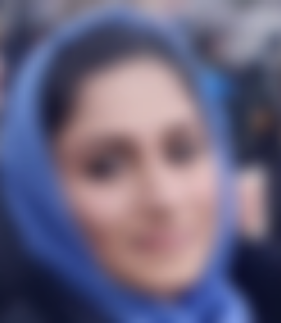Offer a detailed explanation of what is happening in the image.

This image features an individual with a warm expression, partially obscured due to a blur effect, which suggests a candid moment. The subject wears a blue hijab, complementing the soft tones in the background. The presence of other individuals is inferred, indicating a communal or social setting. The context appears to focus on a professional or community engagement, as the associated heading is "Blog Editor," aligning with themes of activism or social awareness. The inclusion of direct email links suggests a platform for communication and engagement with audiences.